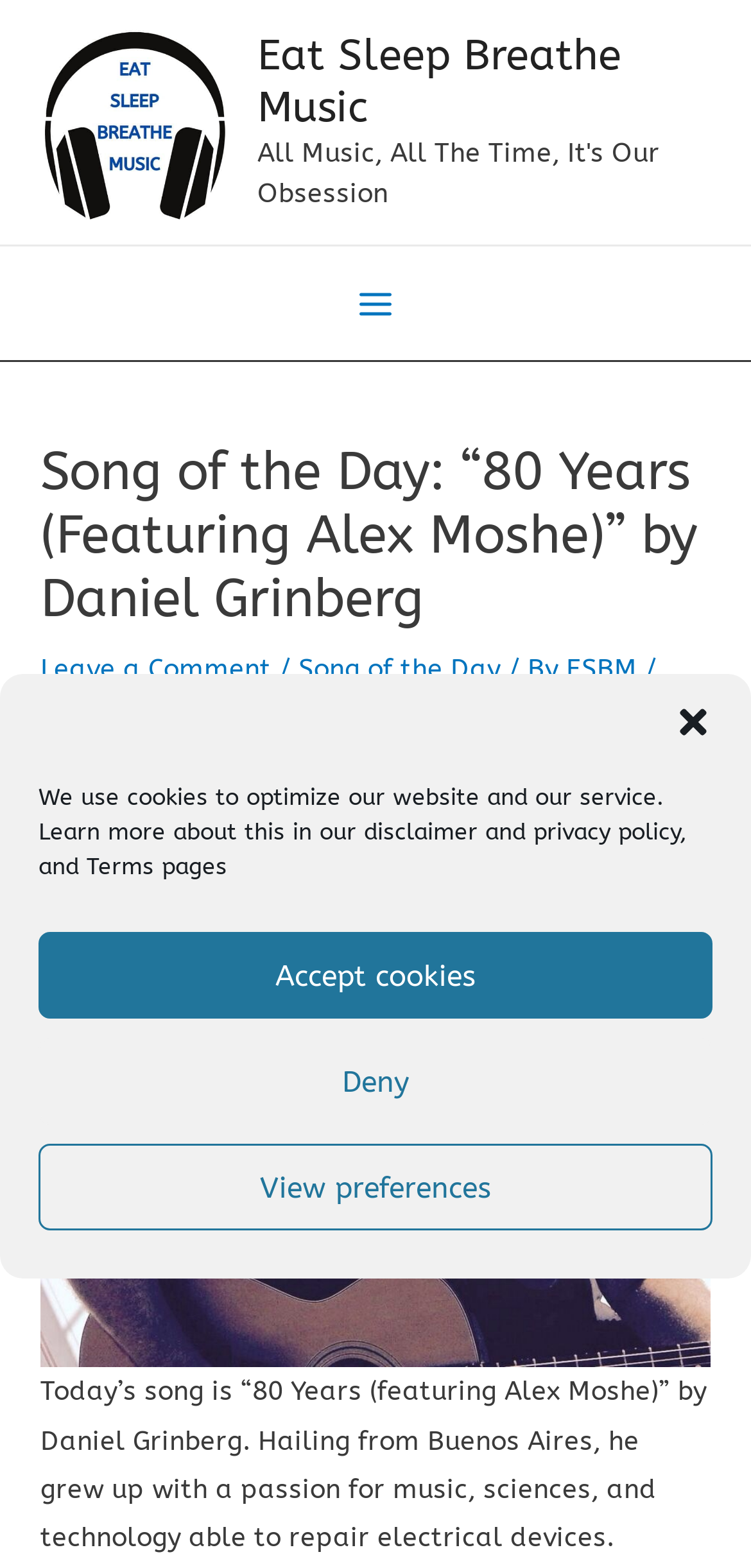Determine the bounding box coordinates of the element that should be clicked to execute the following command: "Click the Eat Sleep Breathe Music logo".

[0.051, 0.067, 0.308, 0.087]